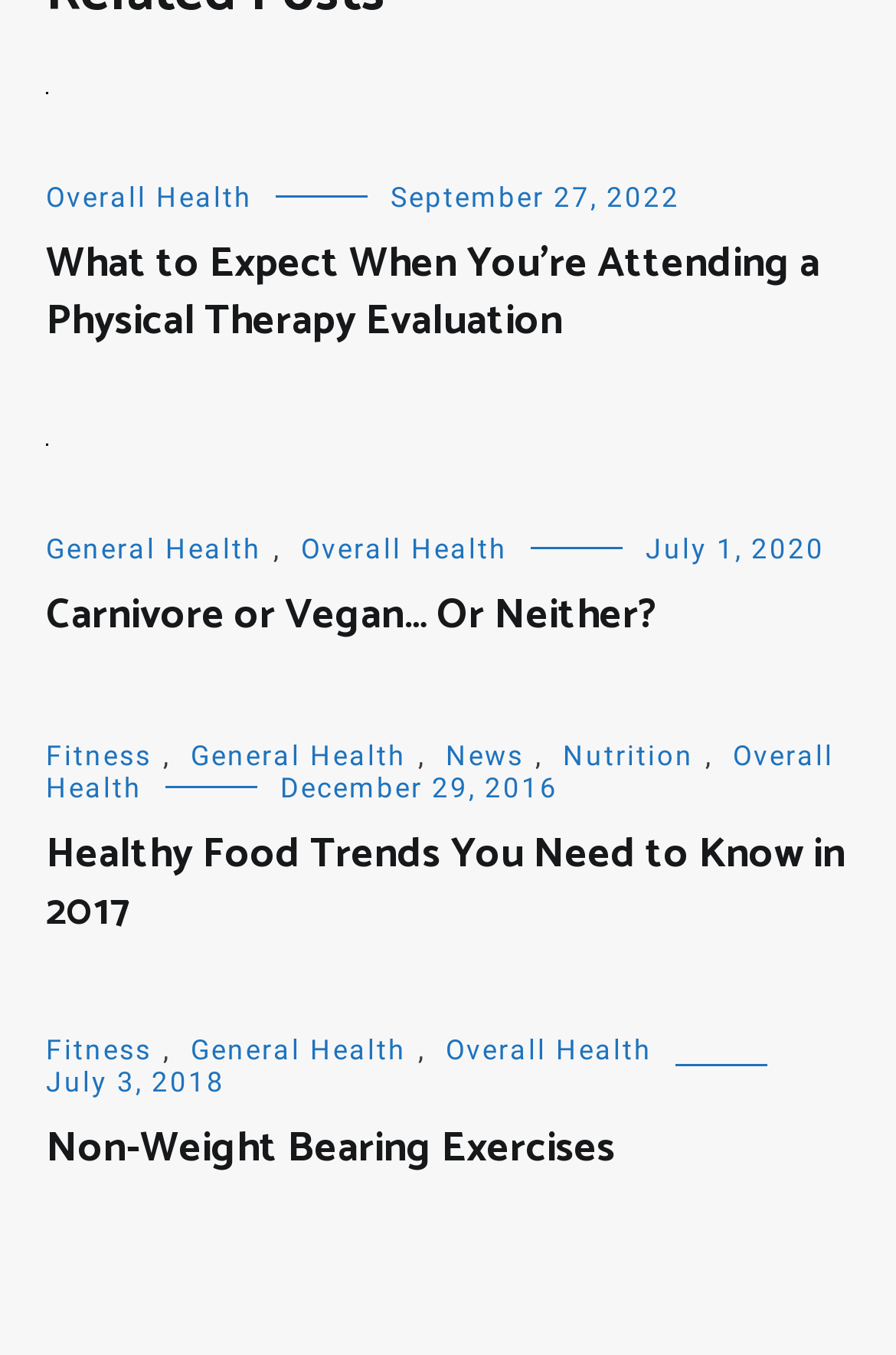Kindly determine the bounding box coordinates for the clickable area to achieve the given instruction: "Check the article about overall health".

[0.051, 0.134, 0.282, 0.158]